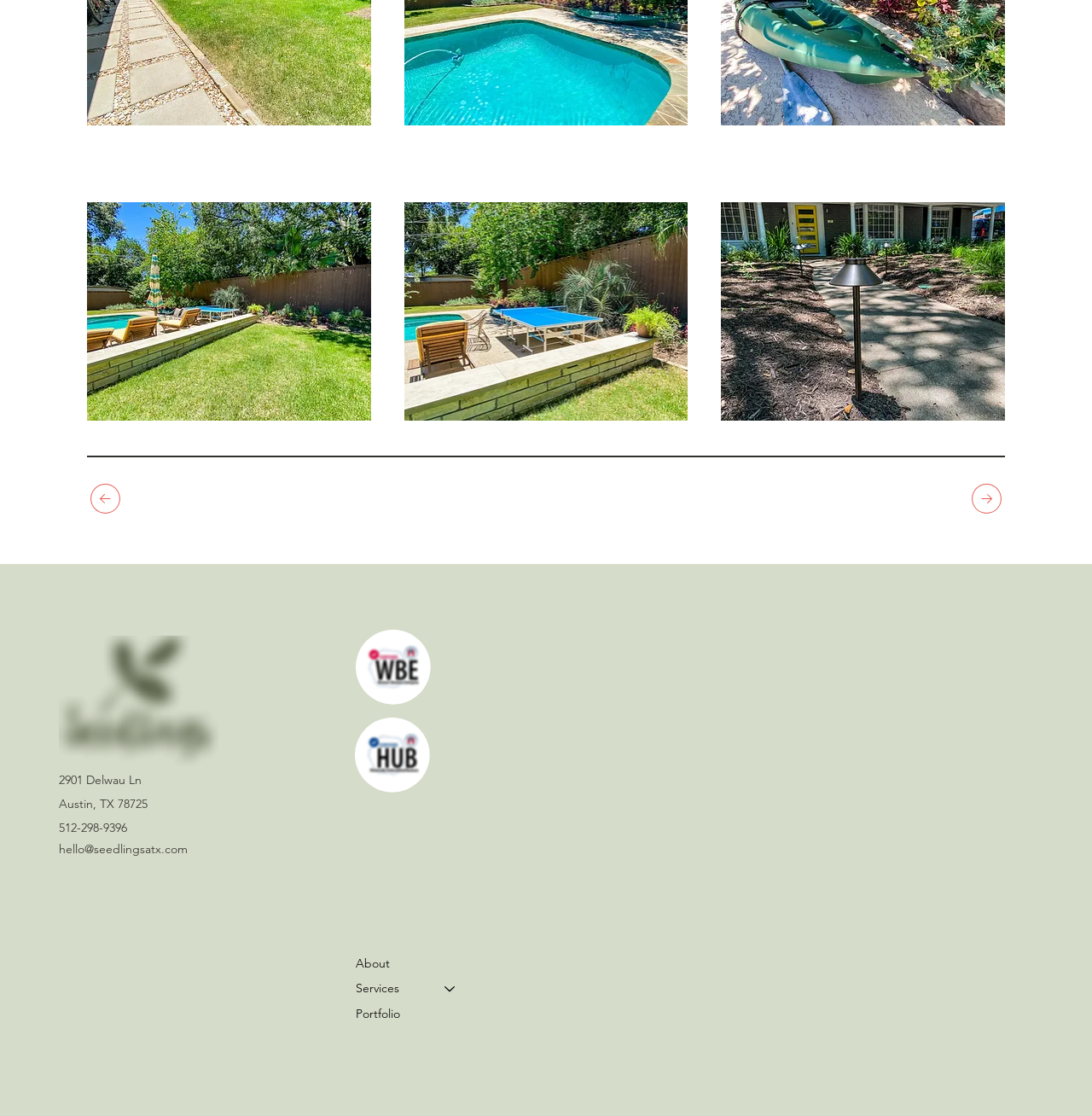Provide the bounding box coordinates of the HTML element described by the text: "aria-describedby="form-field-error-82c0a6c4-2d3c-4711-2e9b-afd2f1207ac0-09e1214b form-field-description-82c0a6c4-2d3c-4711-2e9b-afd2f1207ac0-09e1214b" aria-label="First Name"".

[0.495, 0.616, 0.708, 0.647]